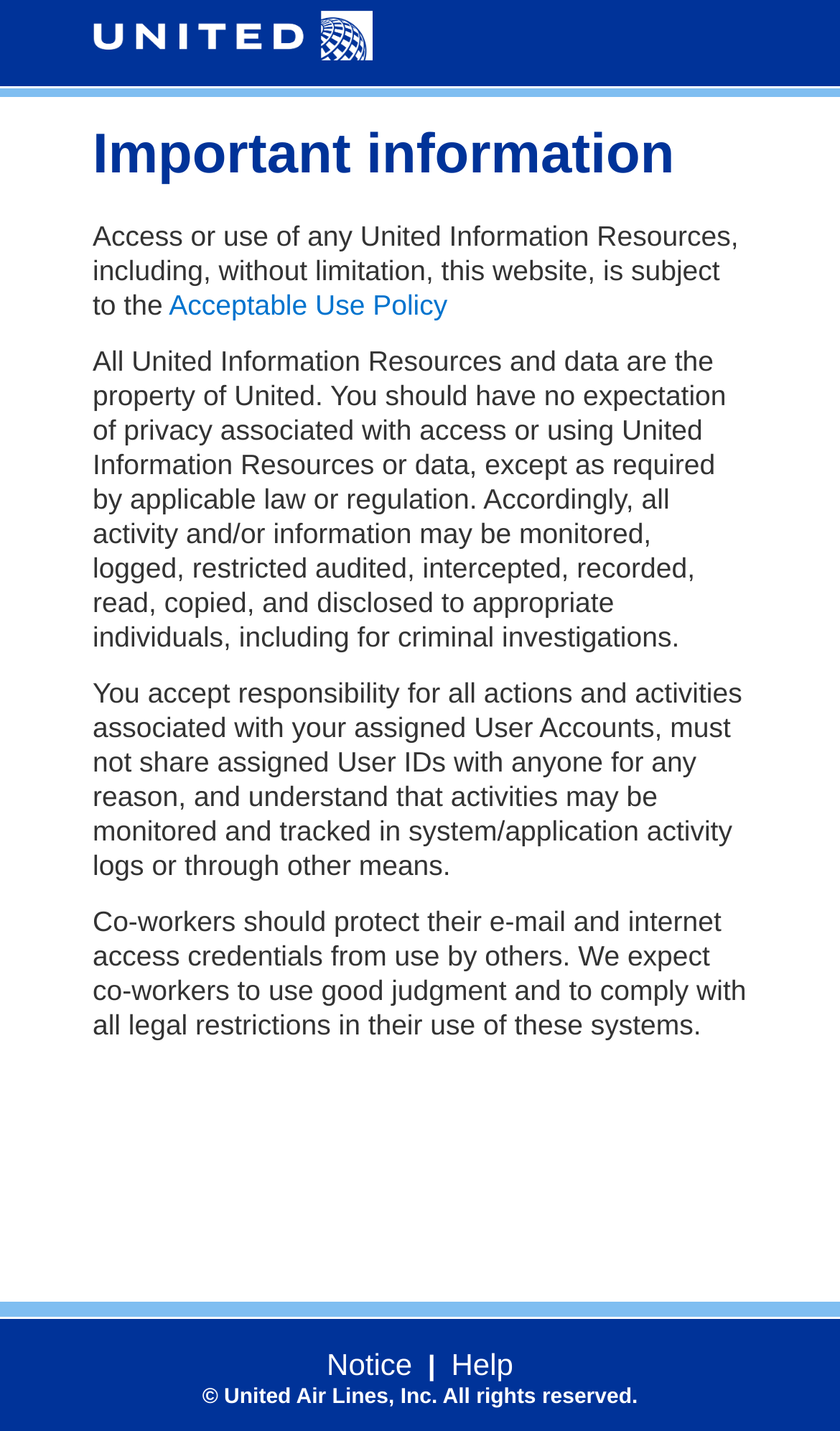What is the relationship between user accounts and activities?
Carefully analyze the image and provide a detailed answer to the question.

The text states that users accept responsibility for all actions and activities associated with their assigned User Accounts, implying that users are accountable for their actions on the system.